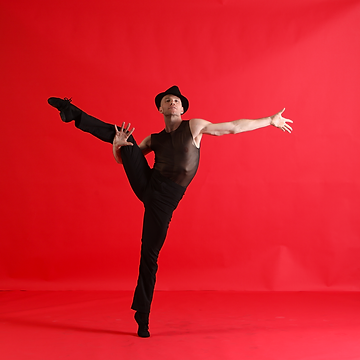Based on the image, provide a detailed response to the question:
How many legs are extended in the dance pose?

According to the caption, the dancer's left leg is extended gracefully upwards, which means only one leg is extended in the dance pose.